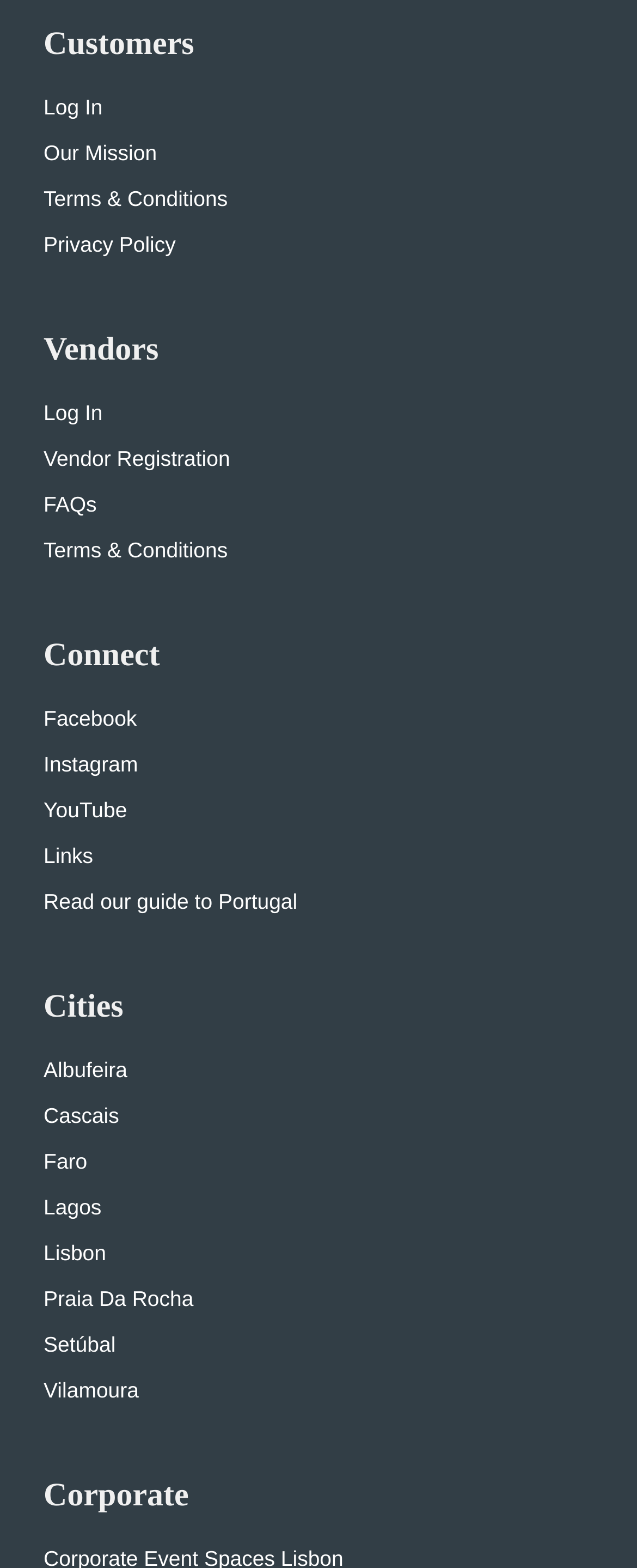Could you locate the bounding box coordinates for the section that should be clicked to accomplish this task: "Explore Albufeira".

[0.068, 0.675, 0.2, 0.69]